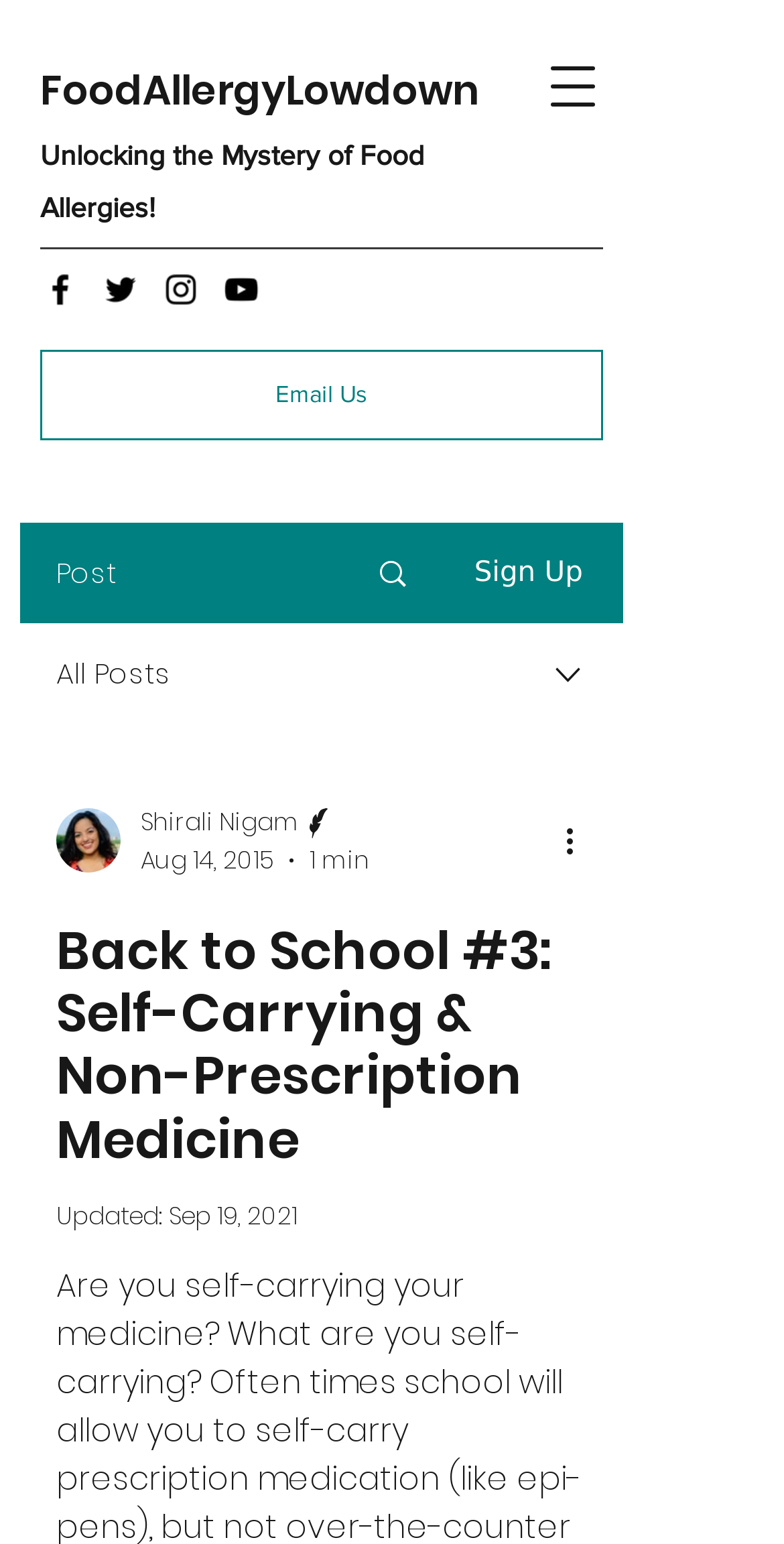Using the details in the image, give a detailed response to the question below:
What is the main topic of this webpage?

Based on the webpage's content, it appears to be discussing the topic of self-carrying medicine, specifically in the context of school settings.